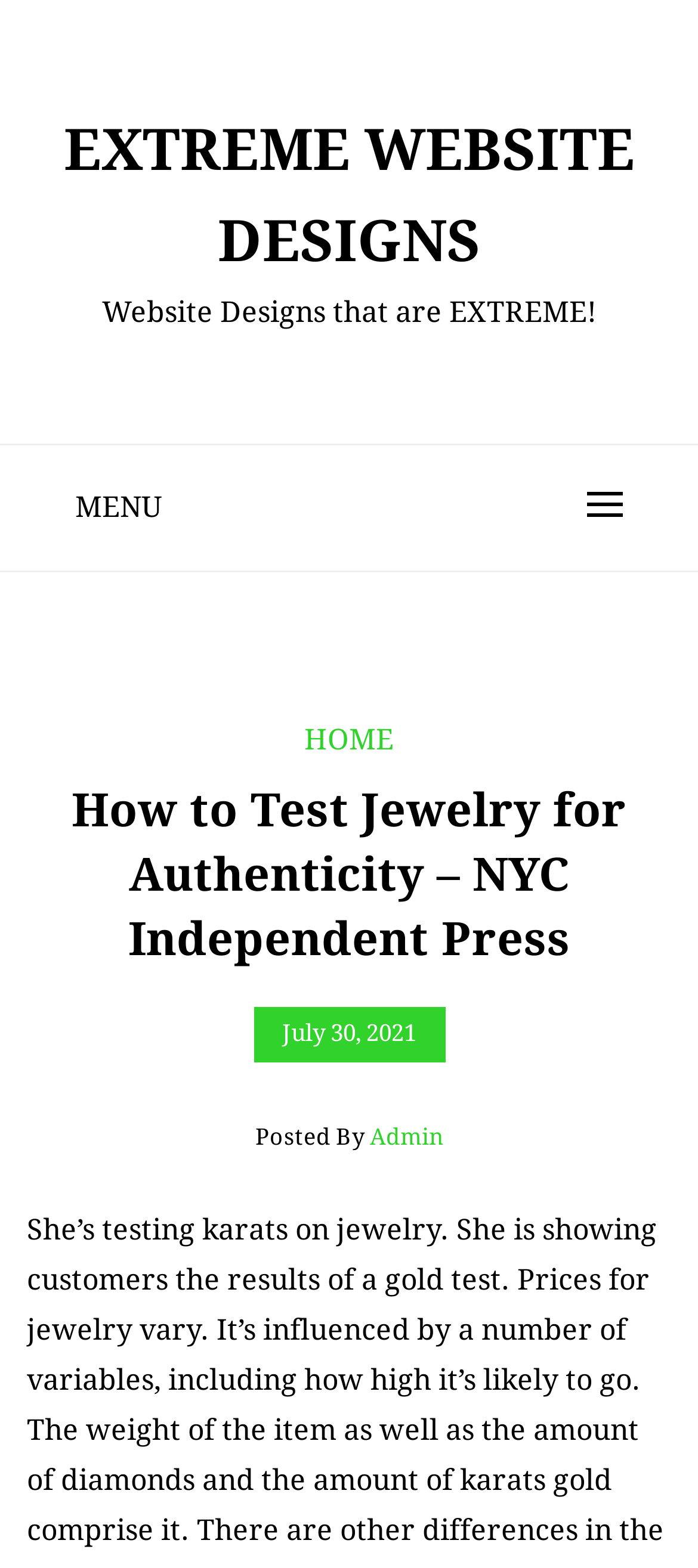Determine the bounding box for the HTML element described here: "Extreme Website Designs". The coordinates should be given as [left, top, right, bottom] with each number being a float between 0 and 1.

[0.091, 0.074, 0.909, 0.176]